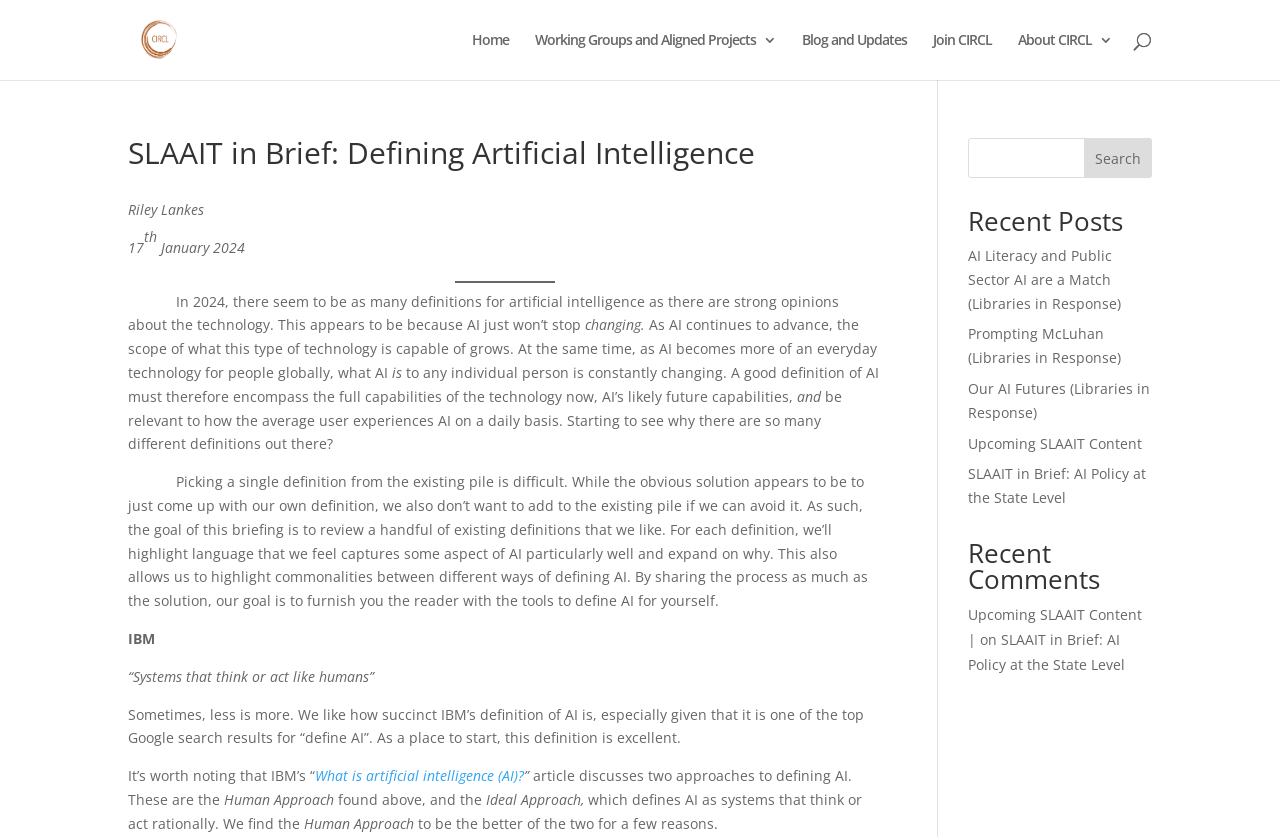Answer this question in one word or a short phrase: How many recent posts are listed?

4